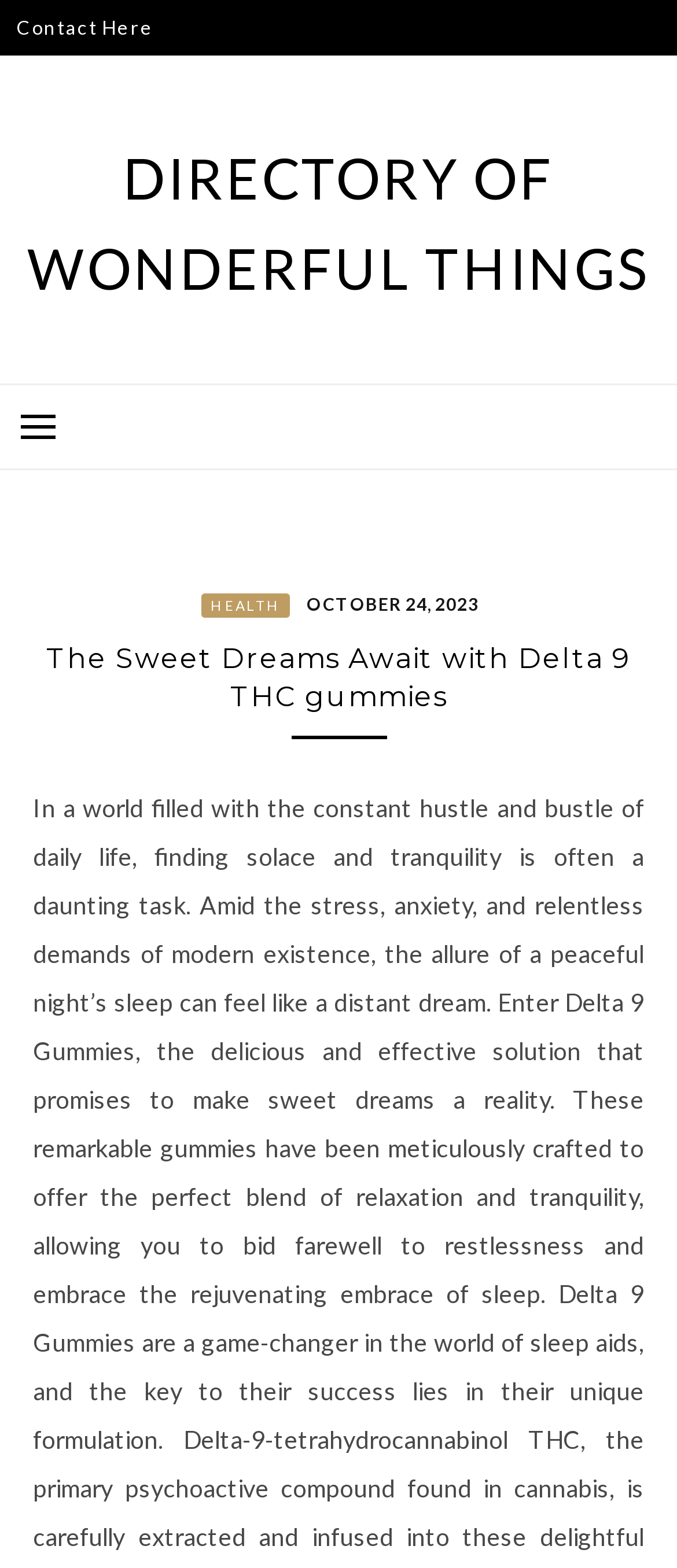Is the primary menu expanded by default?
Please provide an in-depth and detailed response to the question.

I can see a button that controls the primary menu. The 'expanded' property of the button is set to 'False', indicating that the primary menu is not expanded by default.